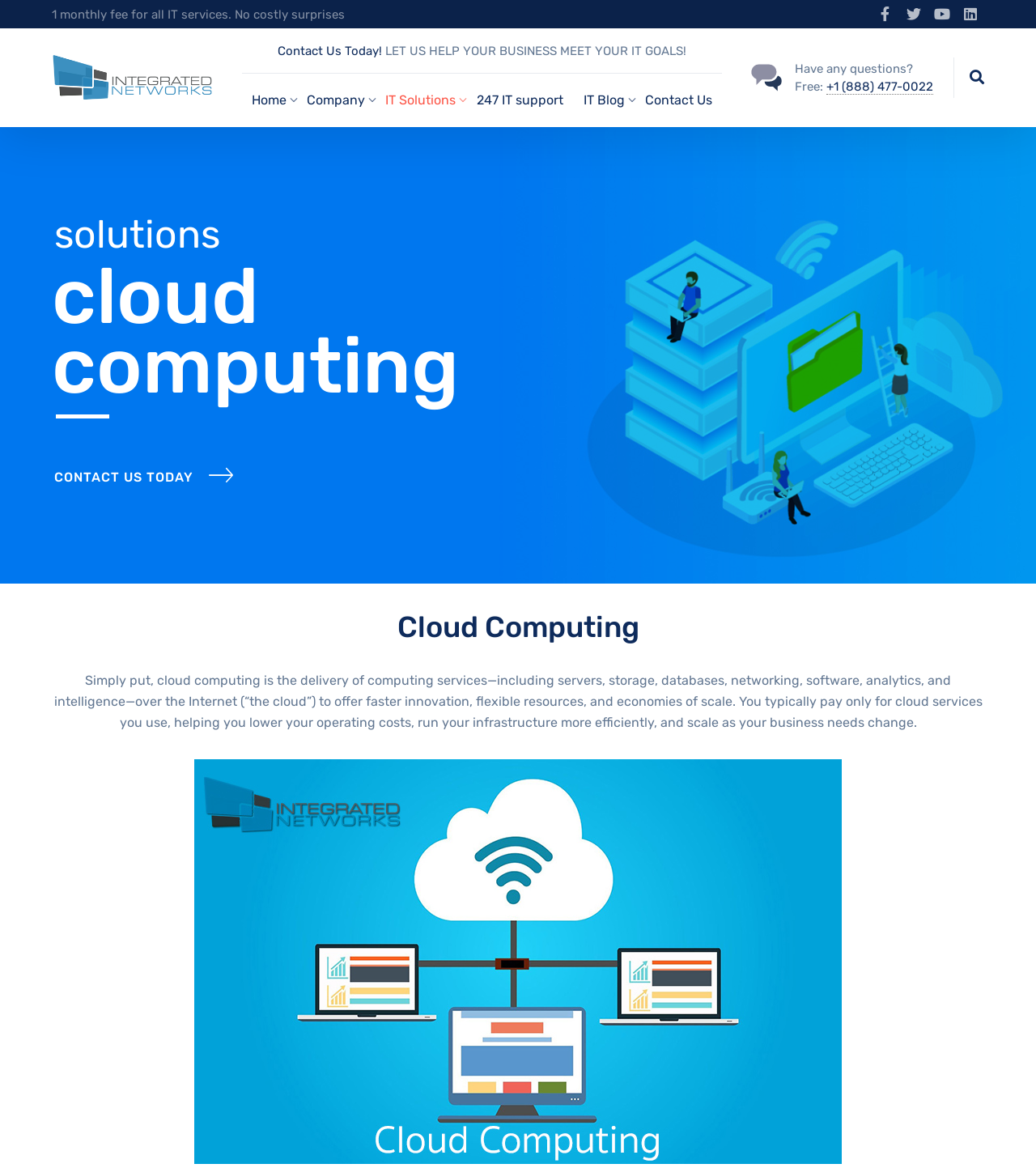What is the company's approach to IT support? From the image, respond with a single word or brief phrase.

247 IT support